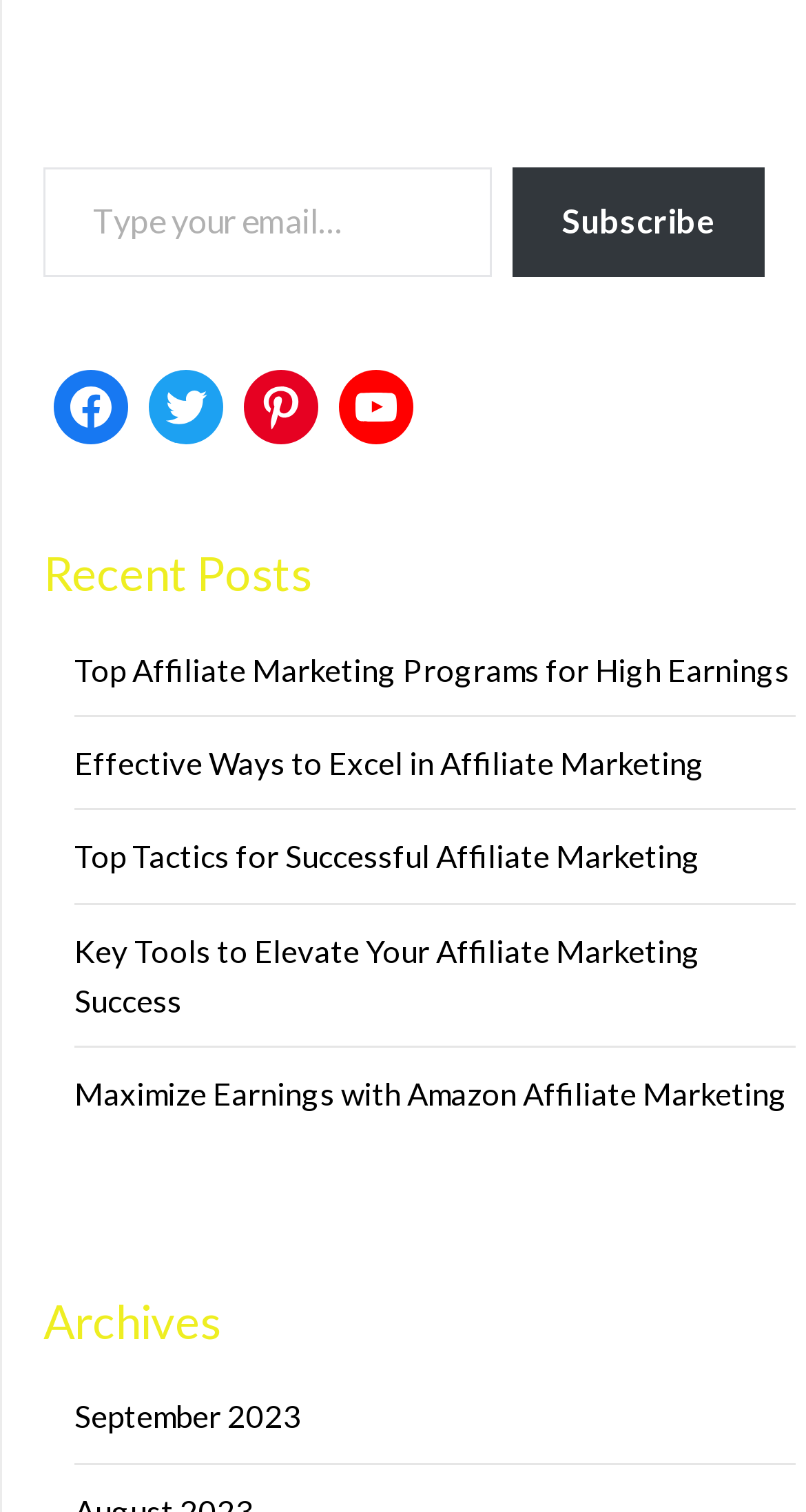Provide a brief response to the question below using one word or phrase:
What is the last archive month listed?

September 2023